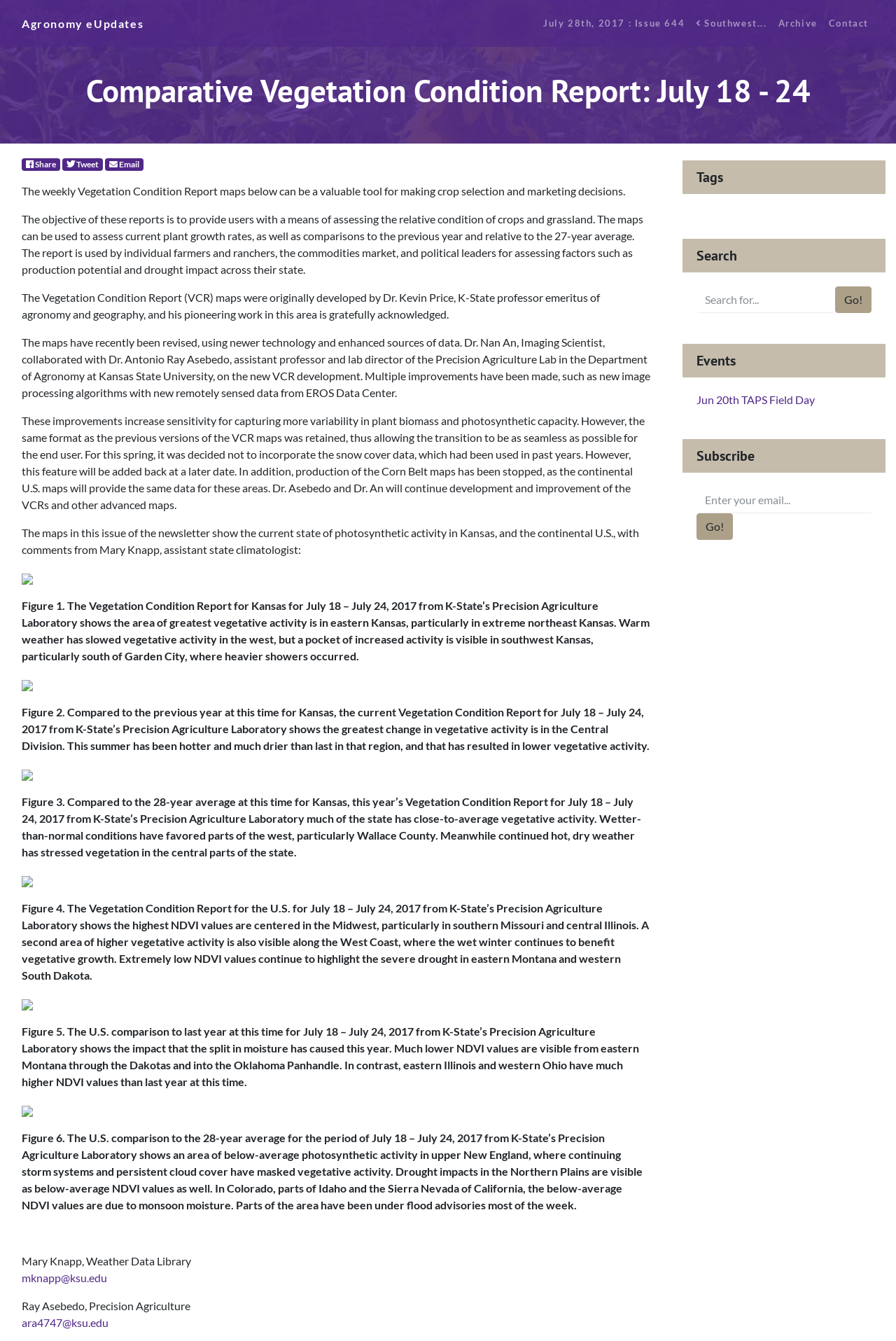Locate the bounding box coordinates of the clickable element to fulfill the following instruction: "Subscribe to the newsletter". Provide the coordinates as four float numbers between 0 and 1 in the format [left, top, right, bottom].

[0.777, 0.363, 0.973, 0.383]